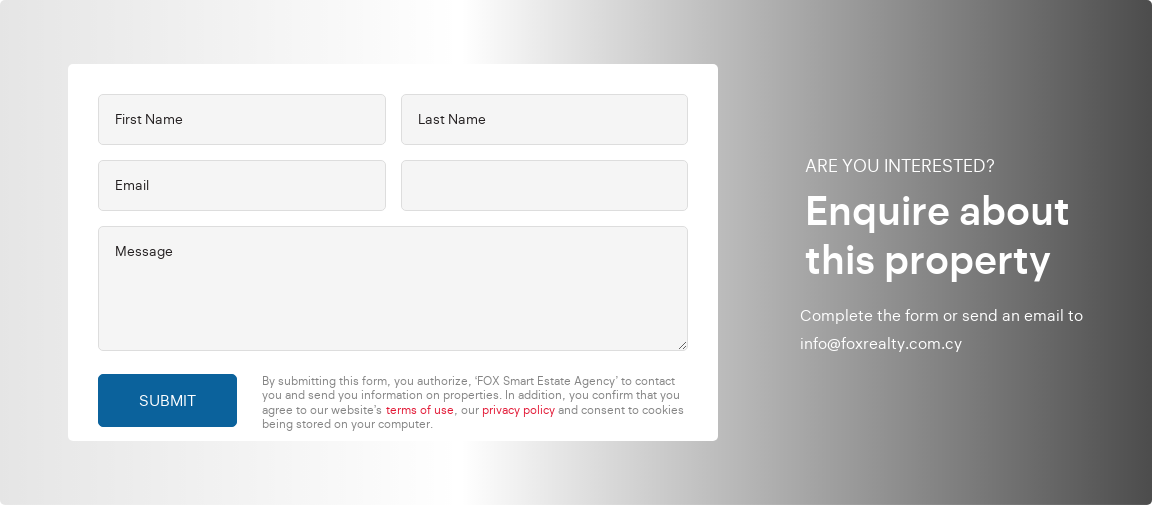Compose an extensive description of the image.

This image showcases a user-friendly contact form prominently displayed against a modern gradient background. The form is designed for potential clients interested in properties, inviting them to provide their personal details for further communication. 

The top section features fields labeled "First Name," "Last Name," "Email," and "Message," allowing users to easily input their information. Below the textboxes, a blue "SUBMIT" button stands out, encouraging action. The right side highlights a message asking, "ARE YOU INTERESTED?", directly engaging the viewer. 

Accompanying this invitation is a message indicating that by filling out the form, users authorize the FOX Smart Estate Agency to reach out, alongside a note about their agreement to the terms of use and privacy policy, ensuring transparency and trust. An email address for direct inquiries, "info@foxrealty.com.cy," is also provided, enhancing accessibility for users who prefer to communicate via email.